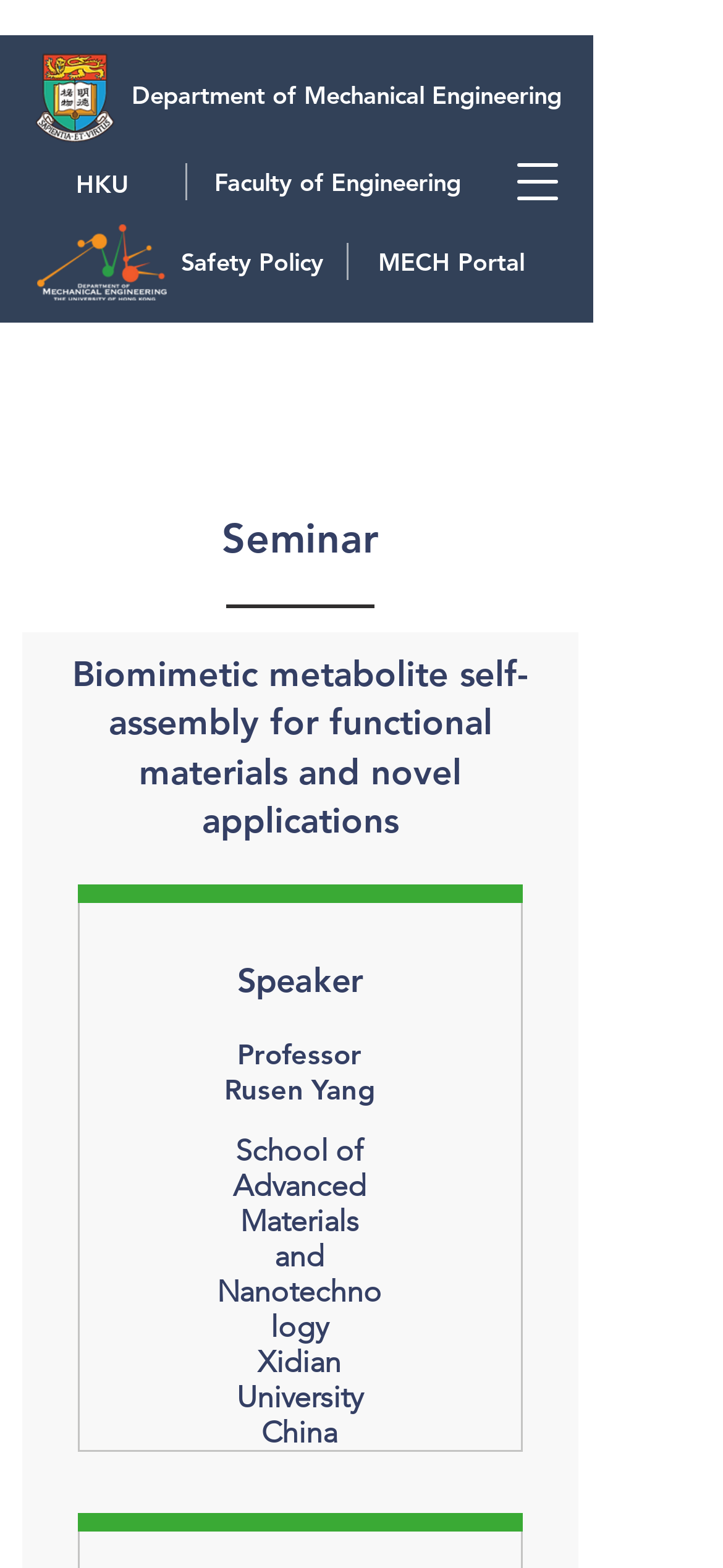Give a concise answer of one word or phrase to the question: 
What is the affiliation of the speaker?

Xidian University